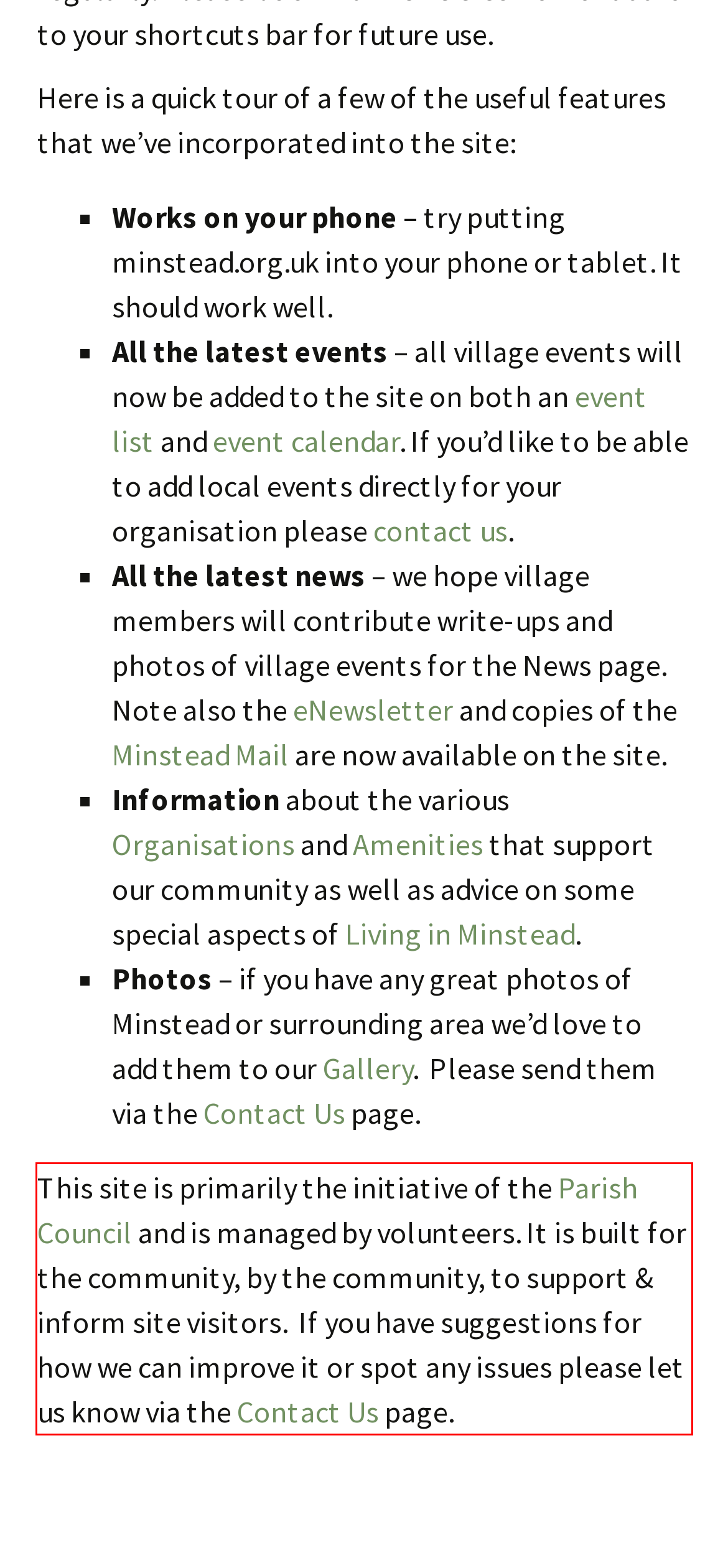Please perform OCR on the UI element surrounded by the red bounding box in the given webpage screenshot and extract its text content.

This site is primarily the initiative of the Parish Council and is managed by volunteers. It is built for the community, by the community, to support & inform site visitors. If you have suggestions for how we can improve it or spot any issues please let us know via the Contact Us page.